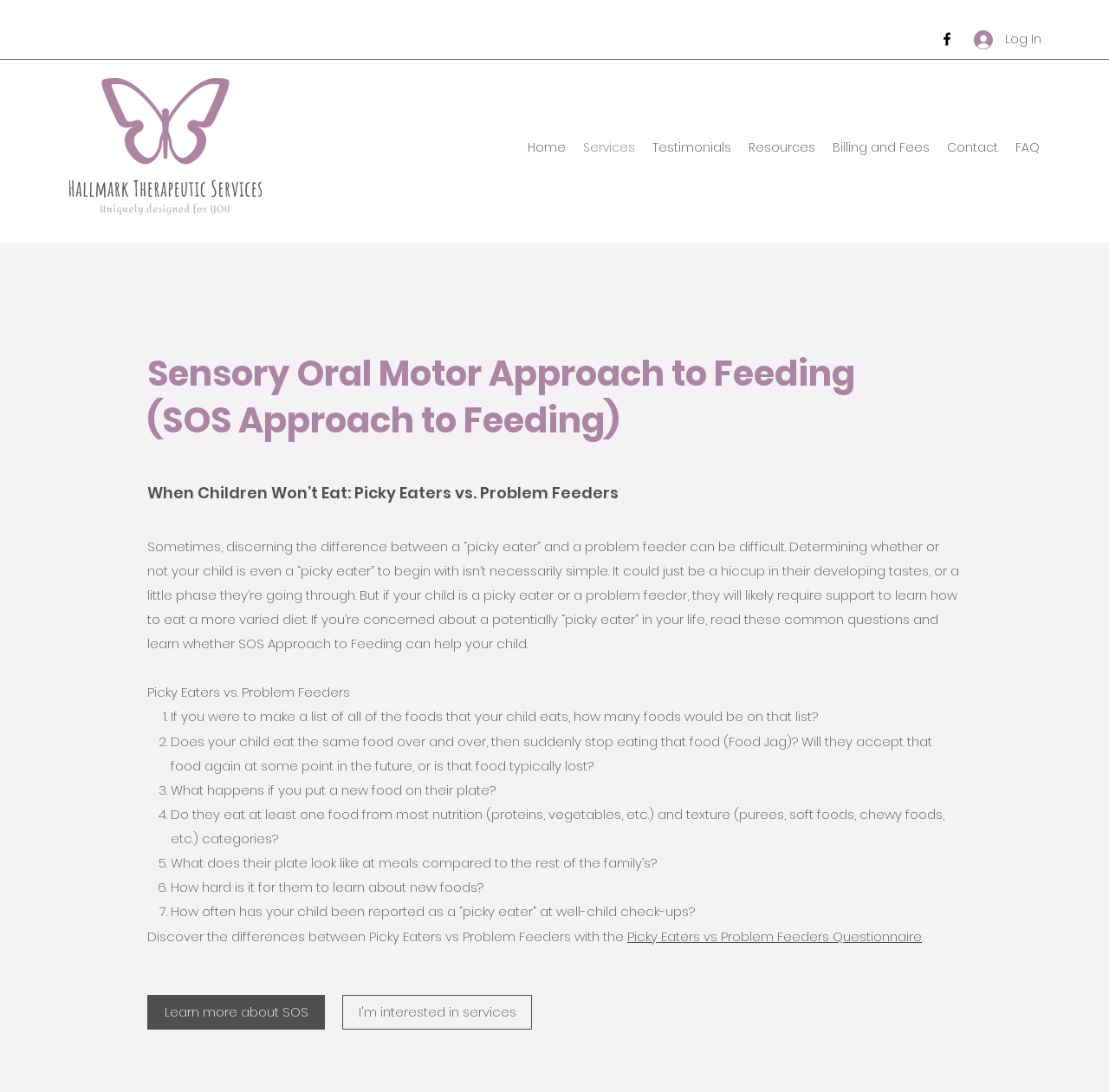Highlight the bounding box of the UI element that corresponds to this description: "Billing and Fees".

[0.743, 0.123, 0.846, 0.147]